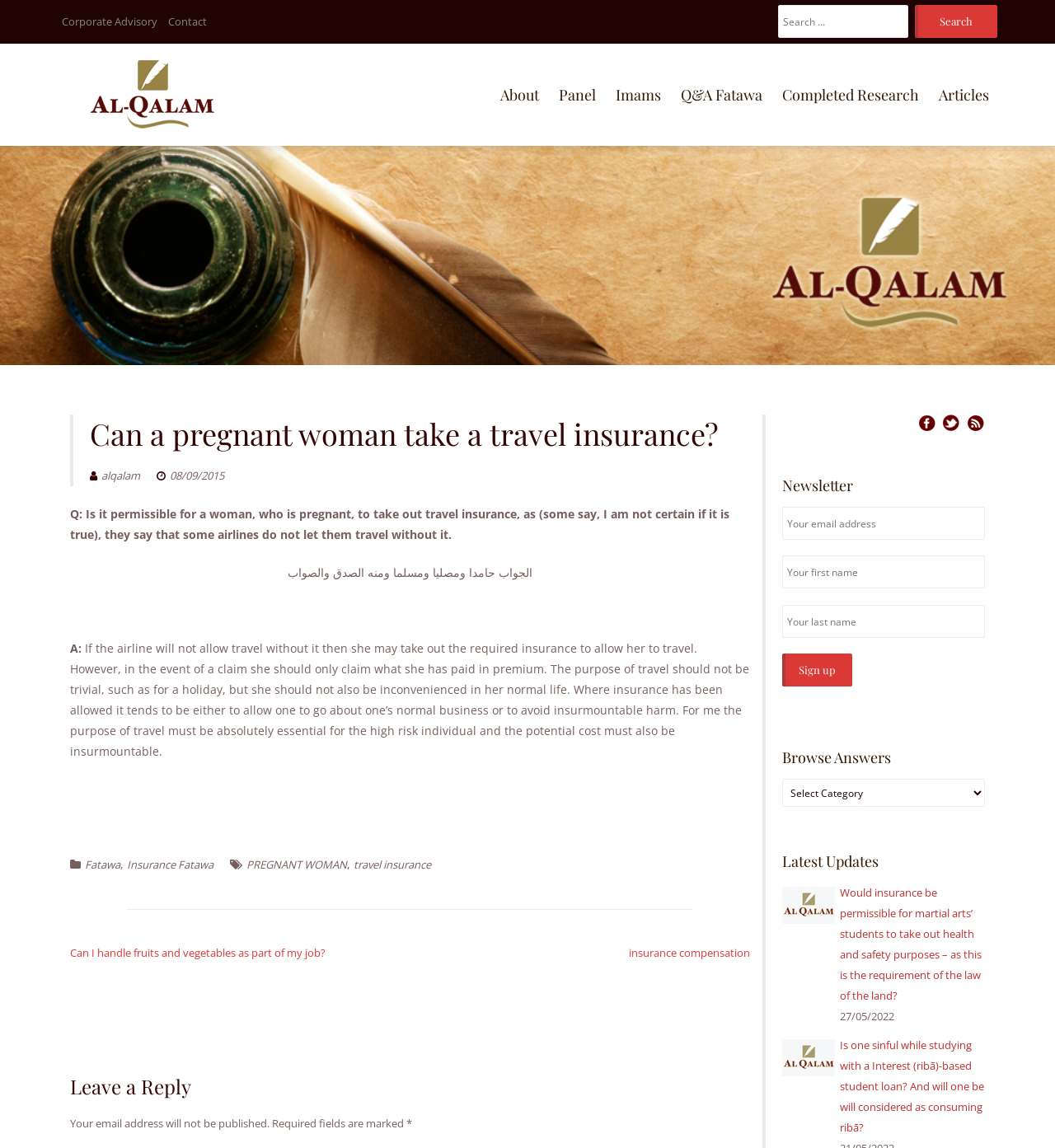Provide an in-depth caption for the contents of the webpage.

This webpage is about a question and answer forum, specifically discussing Islamic law and its applications. At the top, there is a navigation bar with links to "Corporate Advisory", "Contact", and a search bar. Below the navigation bar, there is a table with links to various categories, including "About", "Panel", "Imams", "Q&A Fatawa", "Completed Research", and "Articles".

The main content of the page is an article with a heading "Can a pregnant woman take a travel insurance?" accompanied by an image. The article is divided into sections, with a question posed at the beginning, followed by an answer from a scholar. The answer is written in a formal tone and provides guidance on the permissibility of taking out travel insurance for a pregnant woman.

Below the article, there are links to related topics, including "Fatawa", "Insurance Fatawa", "PREGNANT WOMAN", and "travel insurance". There is also a section for post navigation, with links to previous and next posts.

On the right-hand side of the page, there are several sections, including a newsletter subscription form, a "Browse Answers" dropdown menu, and a "Latest Updates" section with links to recent posts. There are also social media links to Facebook, Twitter, and RSS.

At the bottom of the page, there is a footer section with links to various categories and a copyright notice.